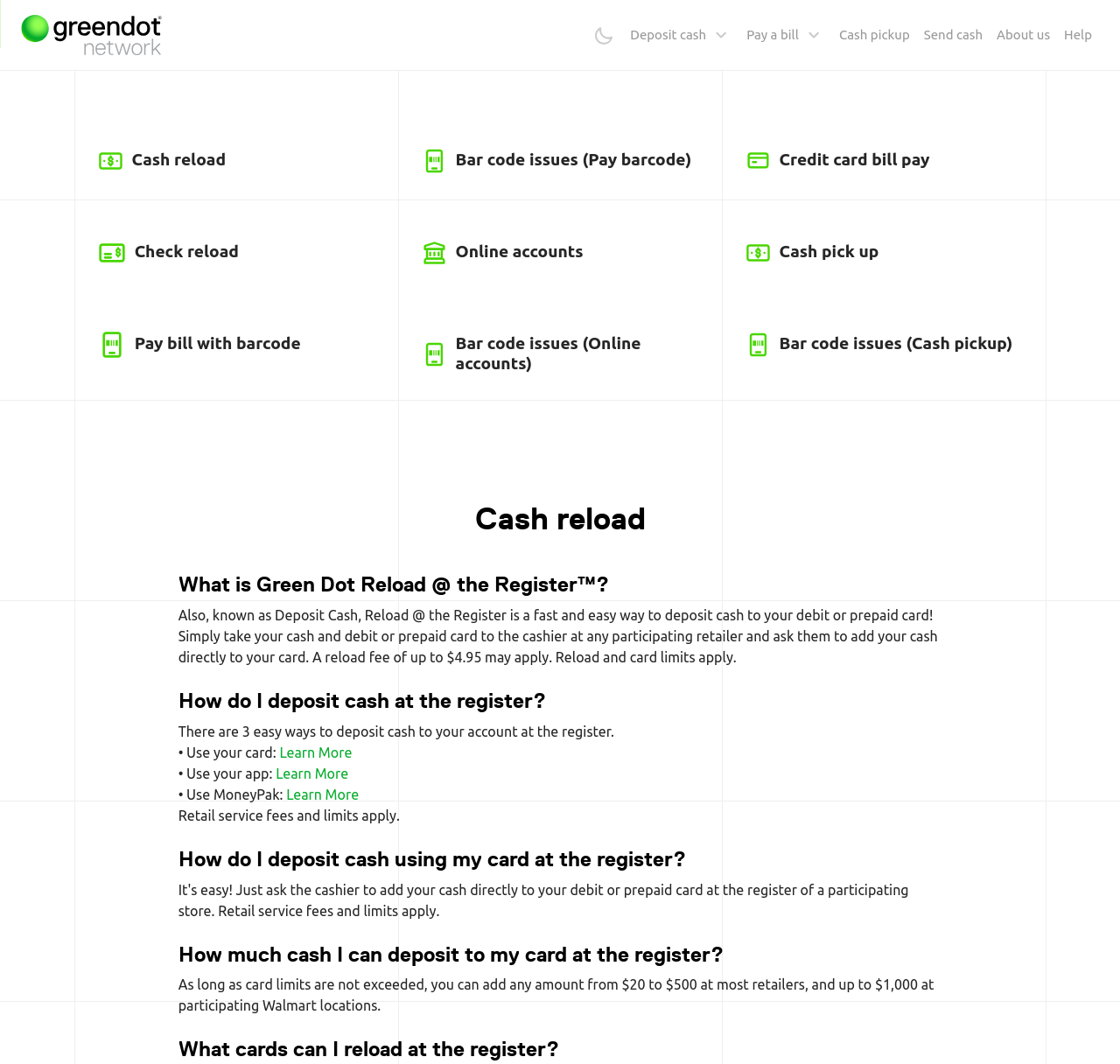Respond concisely with one word or phrase to the following query:
What is the main purpose of this webpage?

Help with Green Dot Network